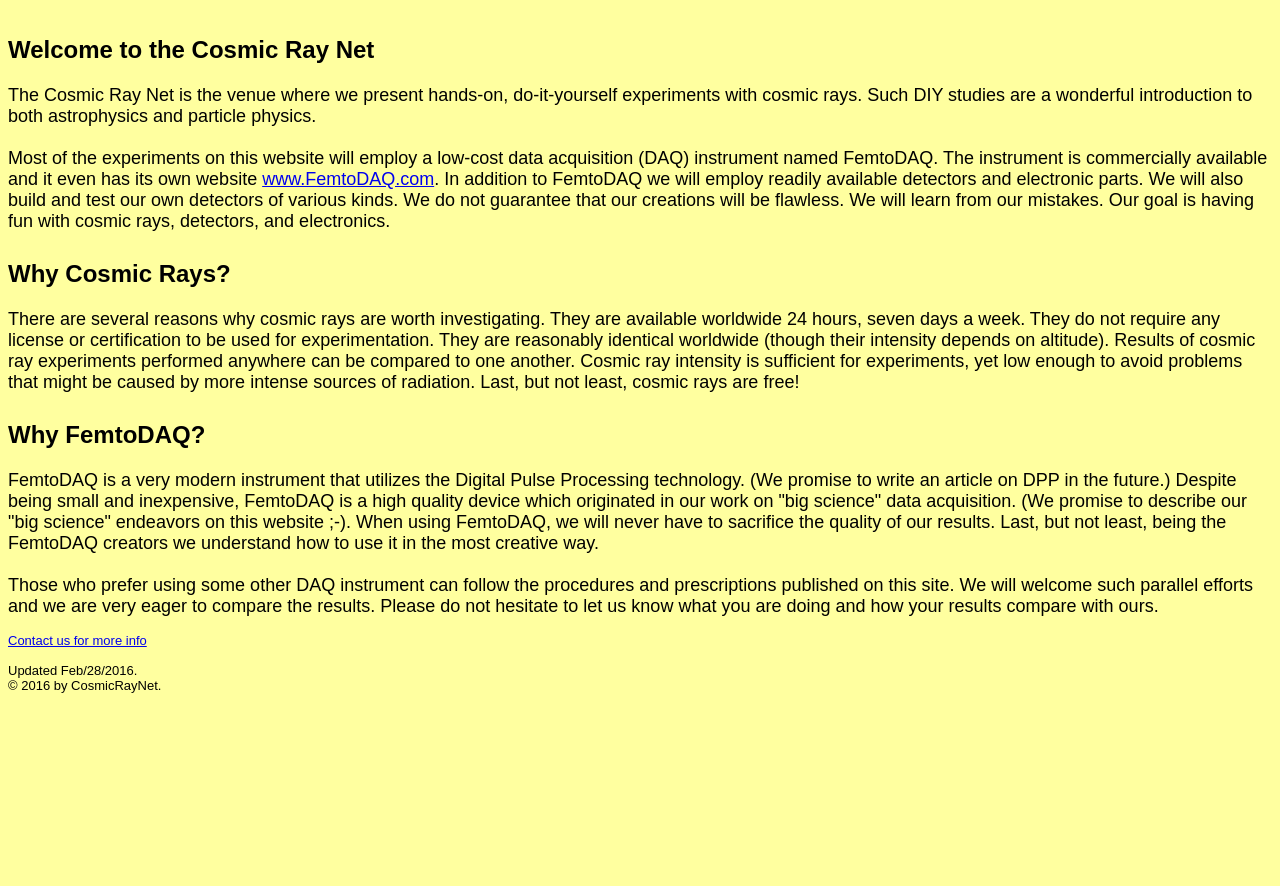Determine the bounding box for the described UI element: "Contact us for more info".

[0.006, 0.714, 0.115, 0.731]